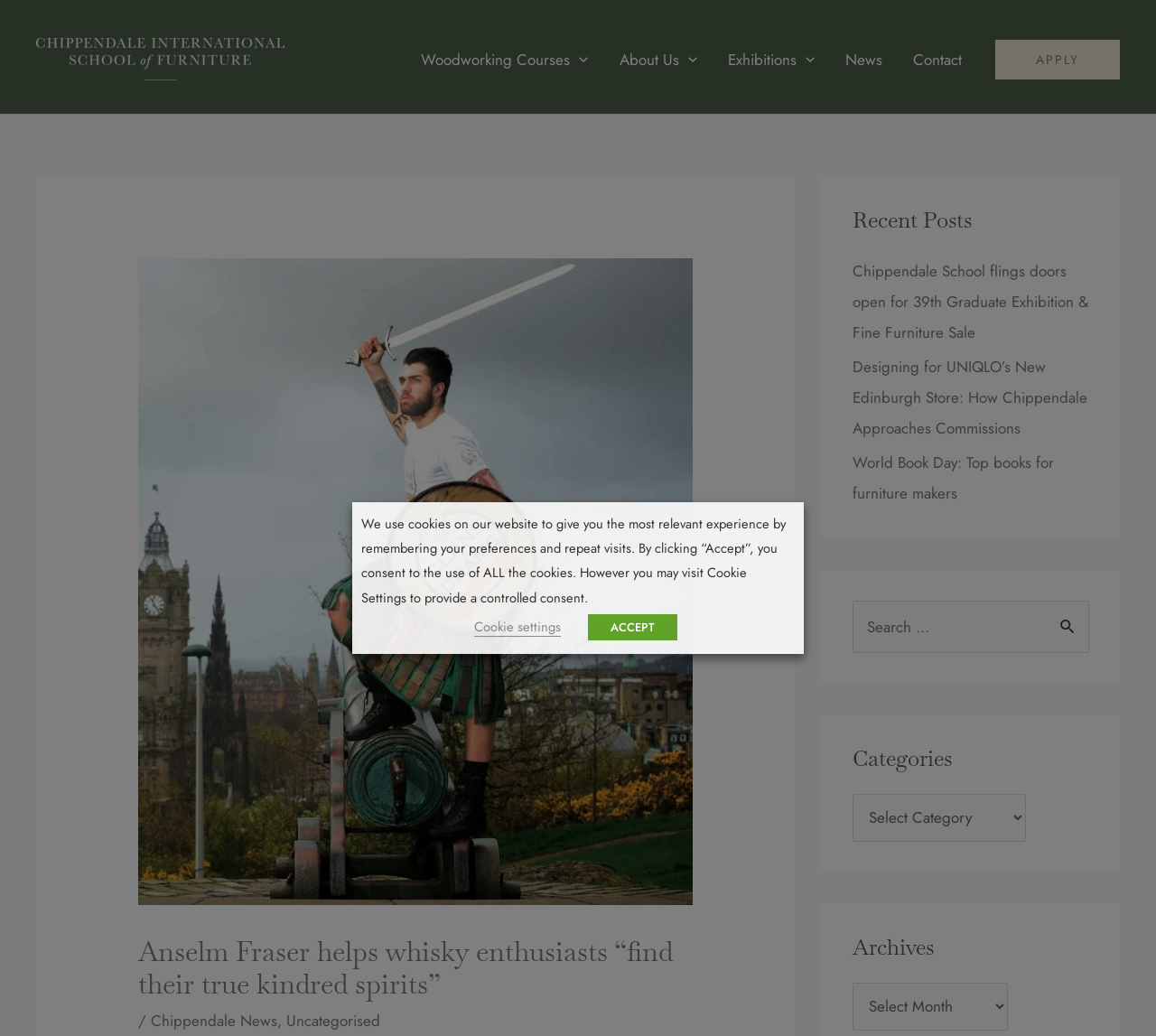Can you identify the bounding box coordinates of the clickable region needed to carry out this instruction: 'Read the recent posts'? The coordinates should be four float numbers within the range of 0 to 1, stated as [left, top, right, bottom].

[0.738, 0.251, 0.941, 0.331]